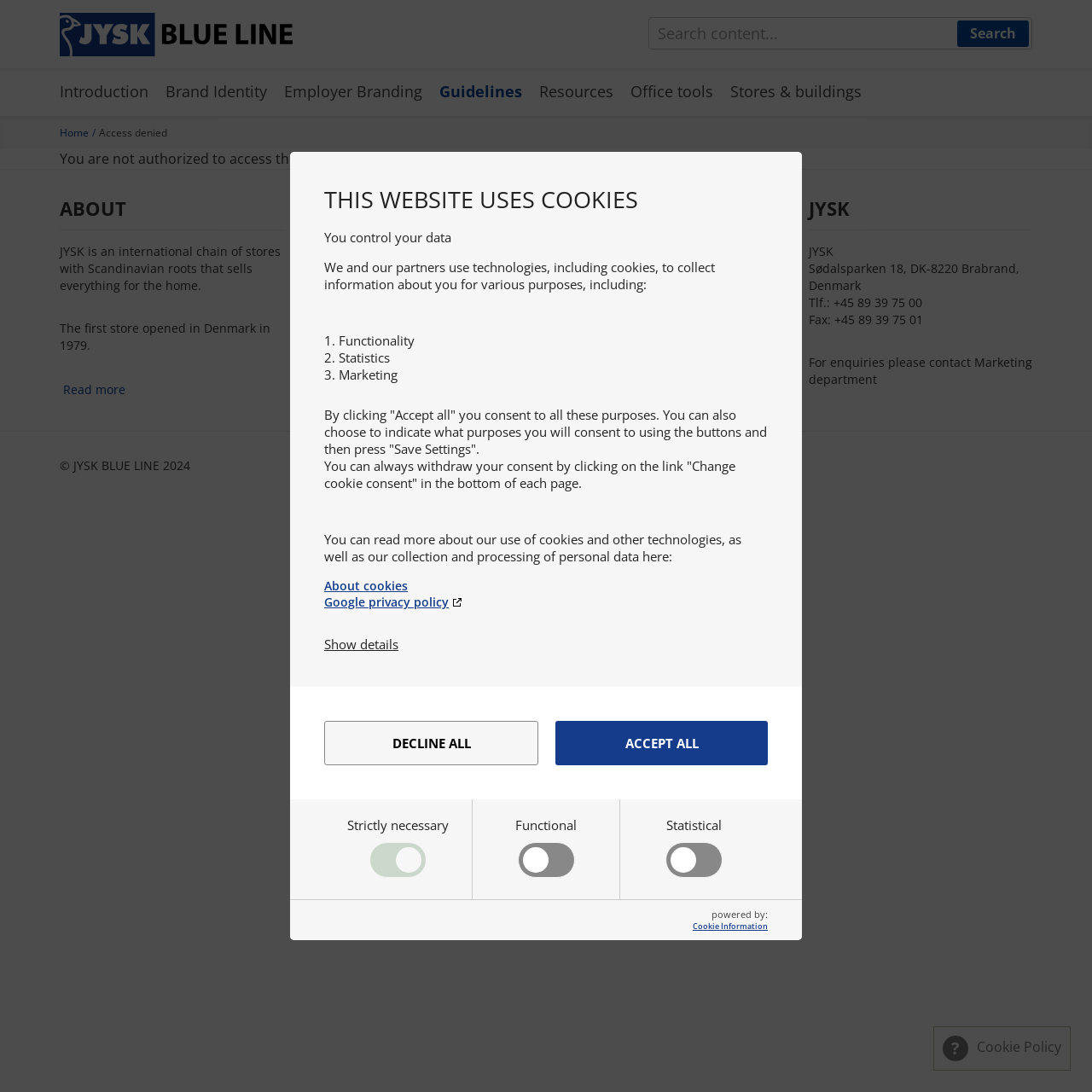Show the bounding box coordinates of the element that should be clicked to complete the task: "Read the article 'Countdown to X-Mas 2012: New Advent Calendar Ideas!' ".

None